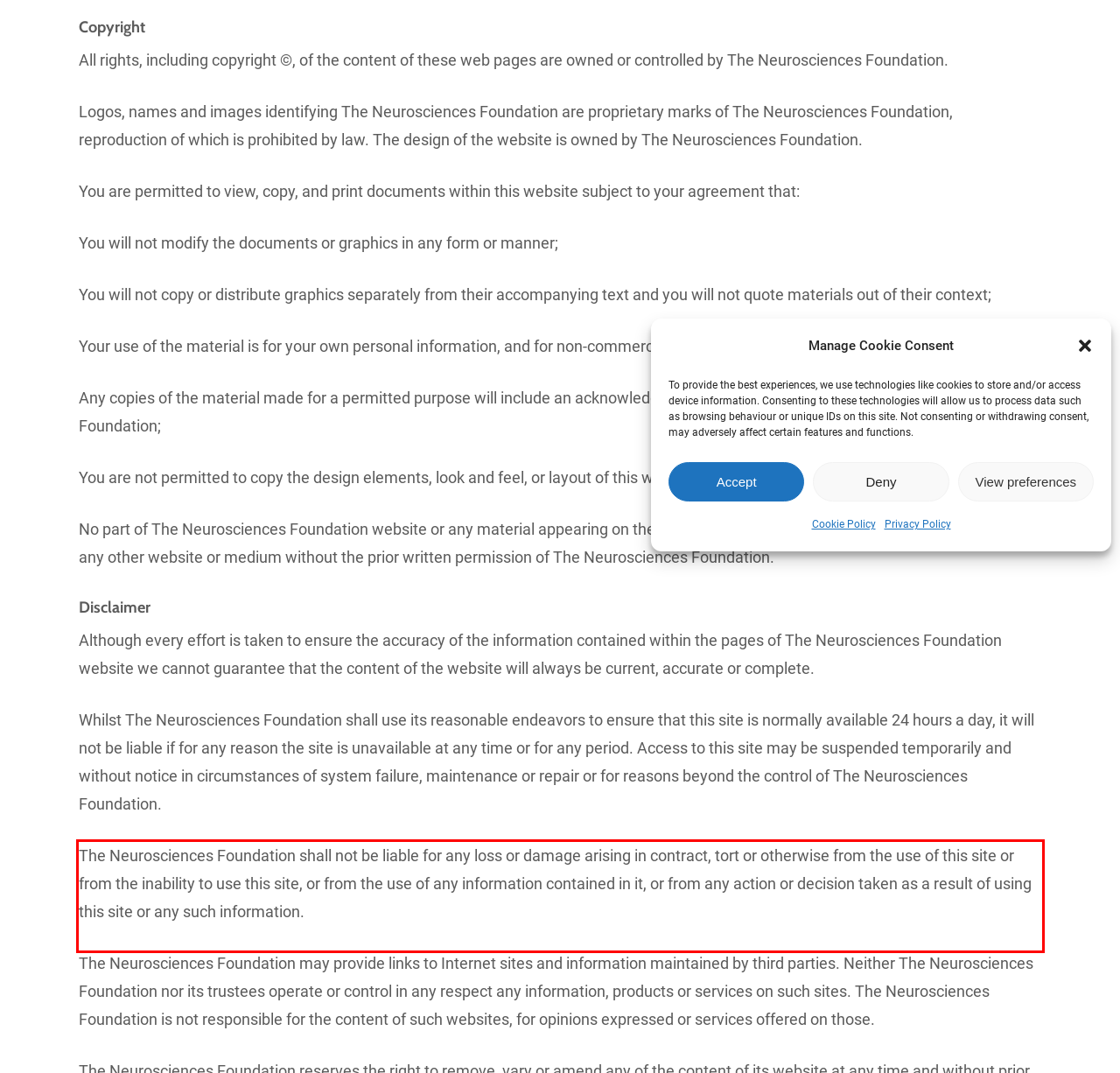Look at the screenshot of the webpage, locate the red rectangle bounding box, and generate the text content that it contains.

The Neurosciences Foundation shall not be liable for any loss or damage arising in contract, tort or otherwise from the use of this site or from the inability to use this site, or from the use of any information contained in it, or from any action or decision taken as a result of using this site or any such information.